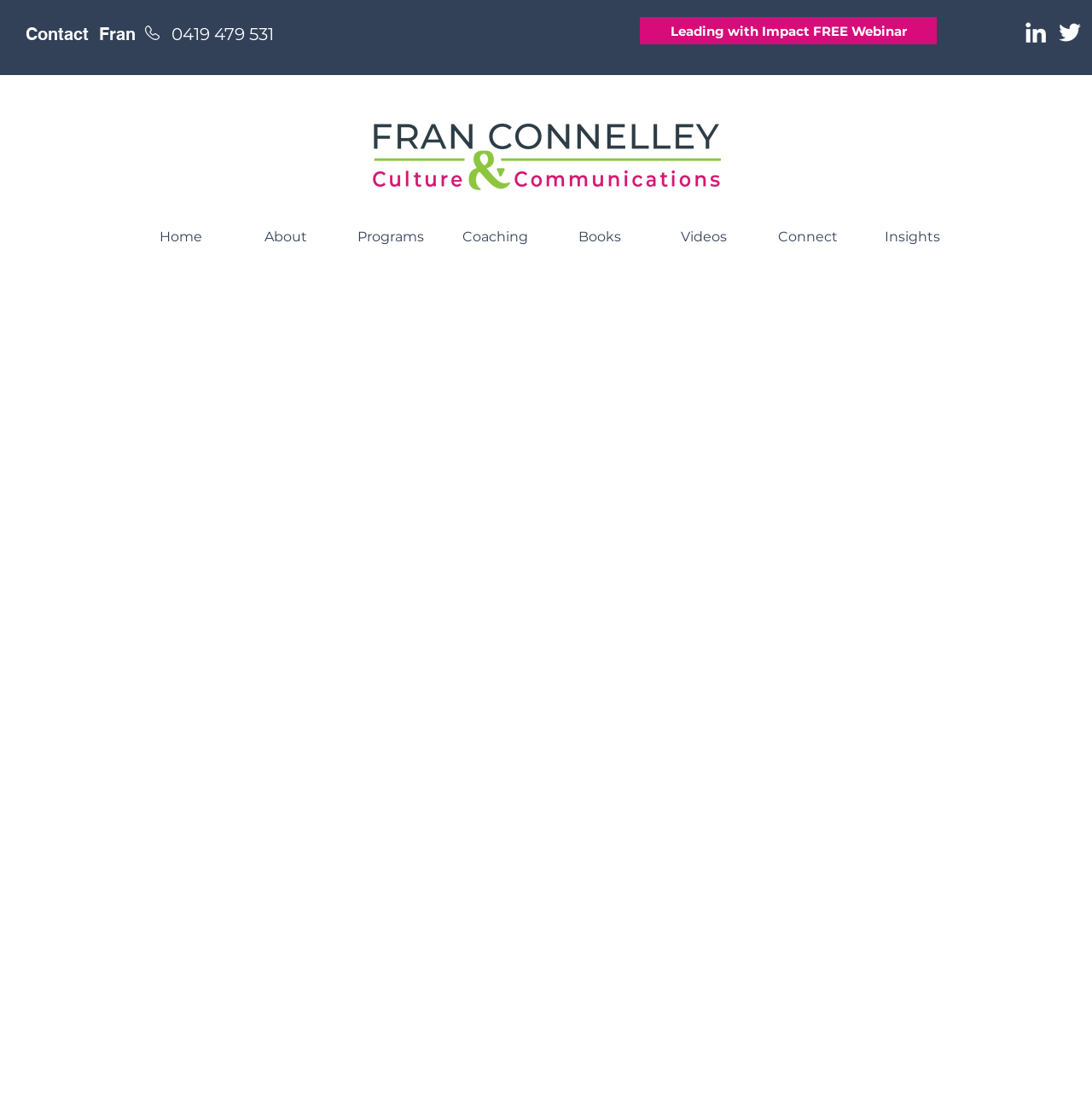Answer the question with a brief word or phrase:
What is the last item in the site navigation menu?

Insights